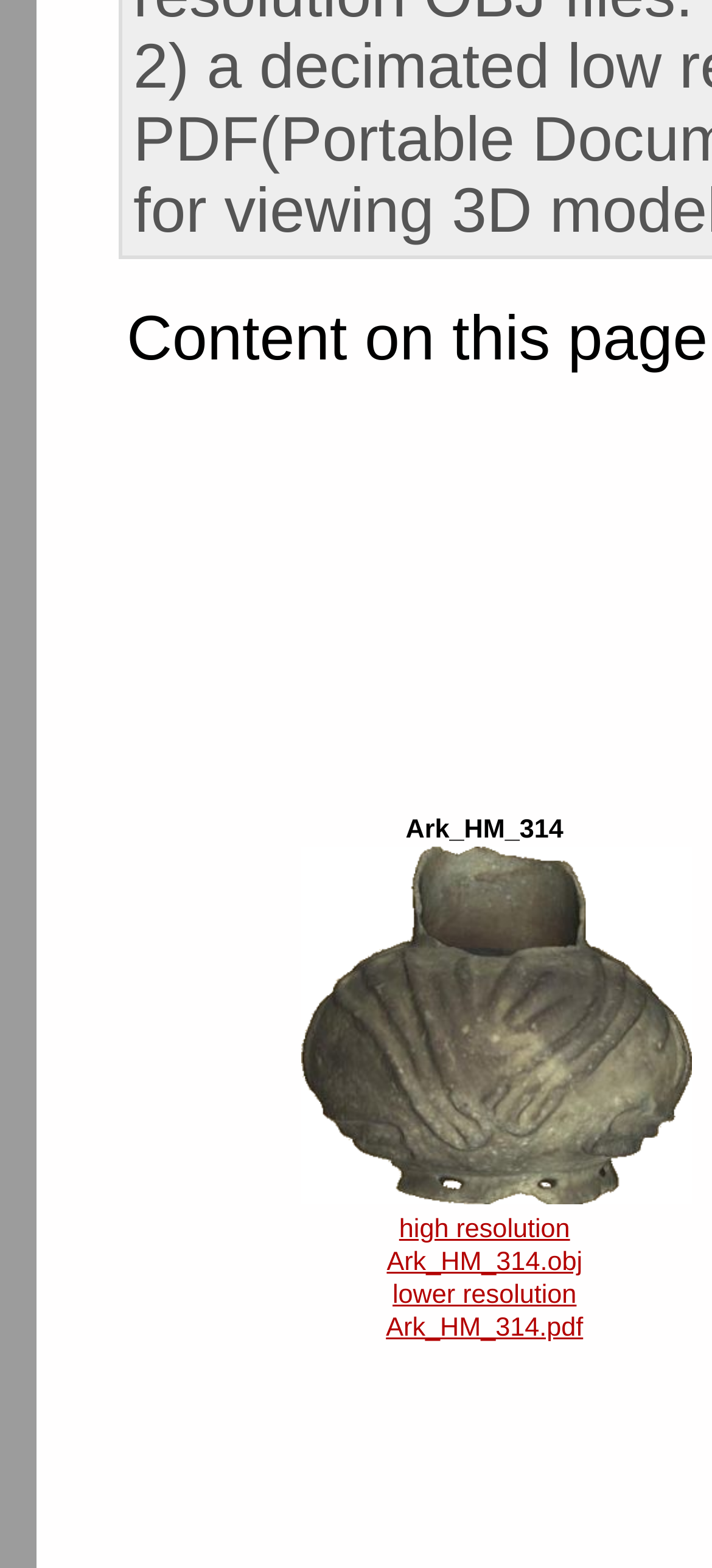Using the information in the image, give a comprehensive answer to the question: 
What type of file is available for high resolution download?

The high resolution download link has the text 'high resolution Ark_HM_314.obj' which indicates that the file type available for high resolution download is obj, located at [0.543, 0.775, 0.818, 0.815].